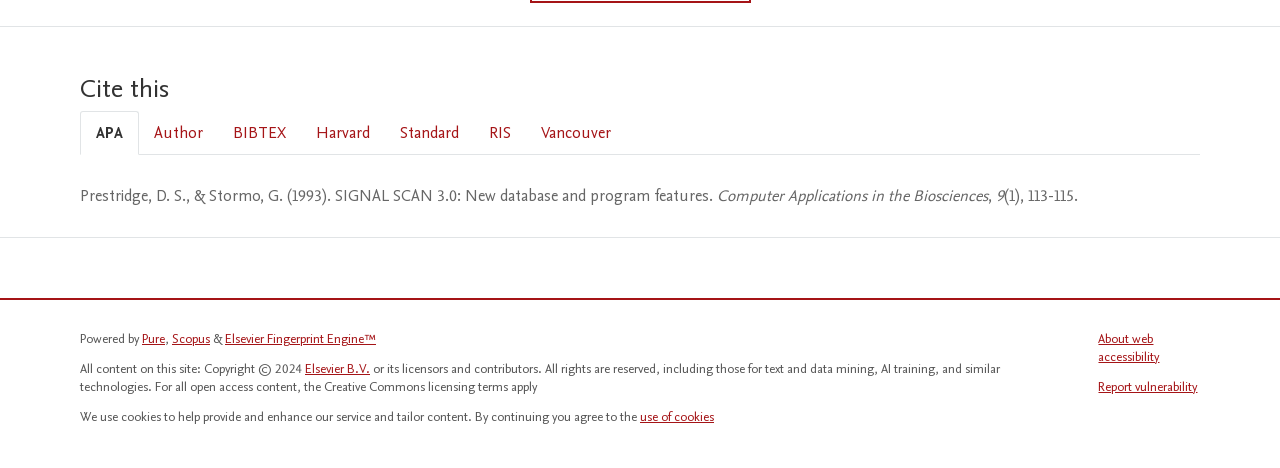Please mark the clickable region by giving the bounding box coordinates needed to complete this instruction: "View Venue Hire".

None